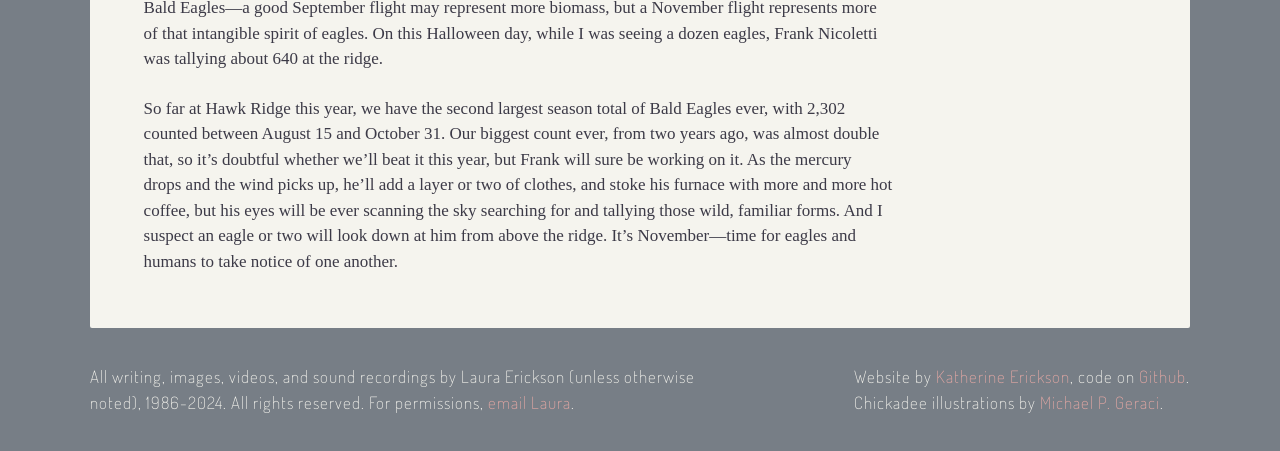Extract the bounding box coordinates for the UI element described as: "Michael P. Geraci".

[0.813, 0.869, 0.907, 0.915]